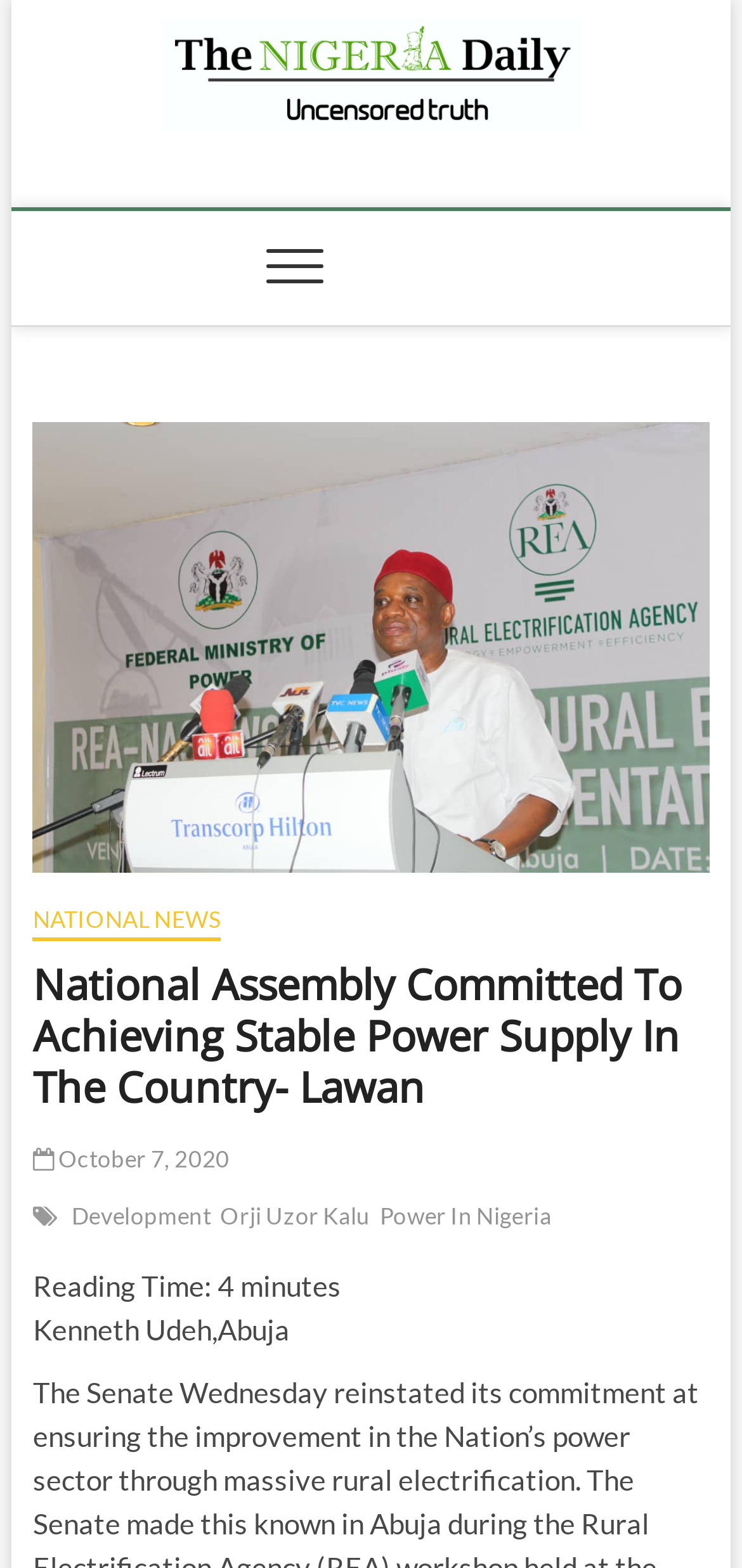Locate the bounding box coordinates of the UI element described by: "The Nigeria Daily". Provide the coordinates as four float numbers between 0 and 1, formatted as [left, top, right, bottom].

[0.218, 0.101, 0.91, 0.152]